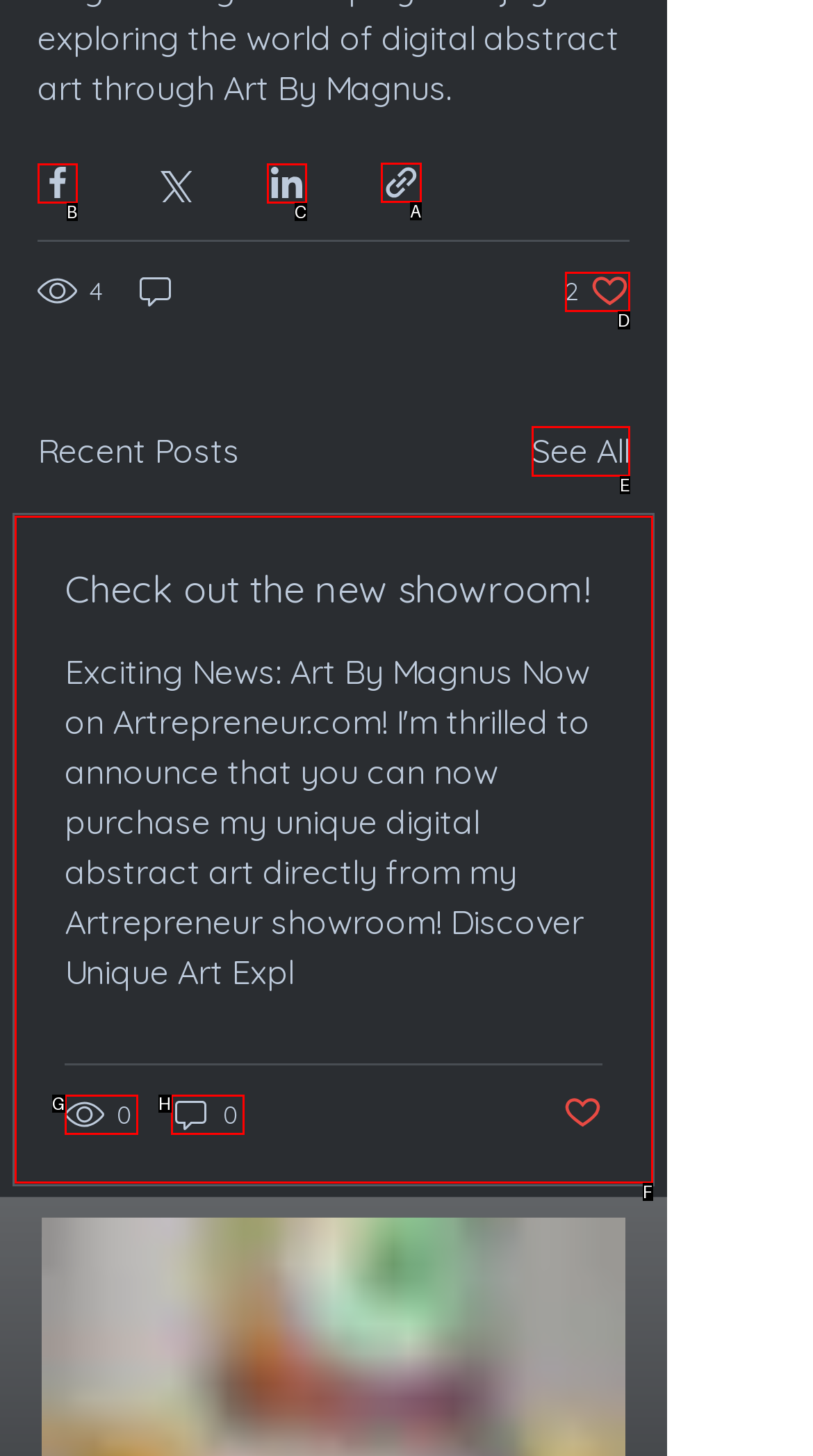Pick the option that should be clicked to perform the following task: Share via link
Answer with the letter of the selected option from the available choices.

A